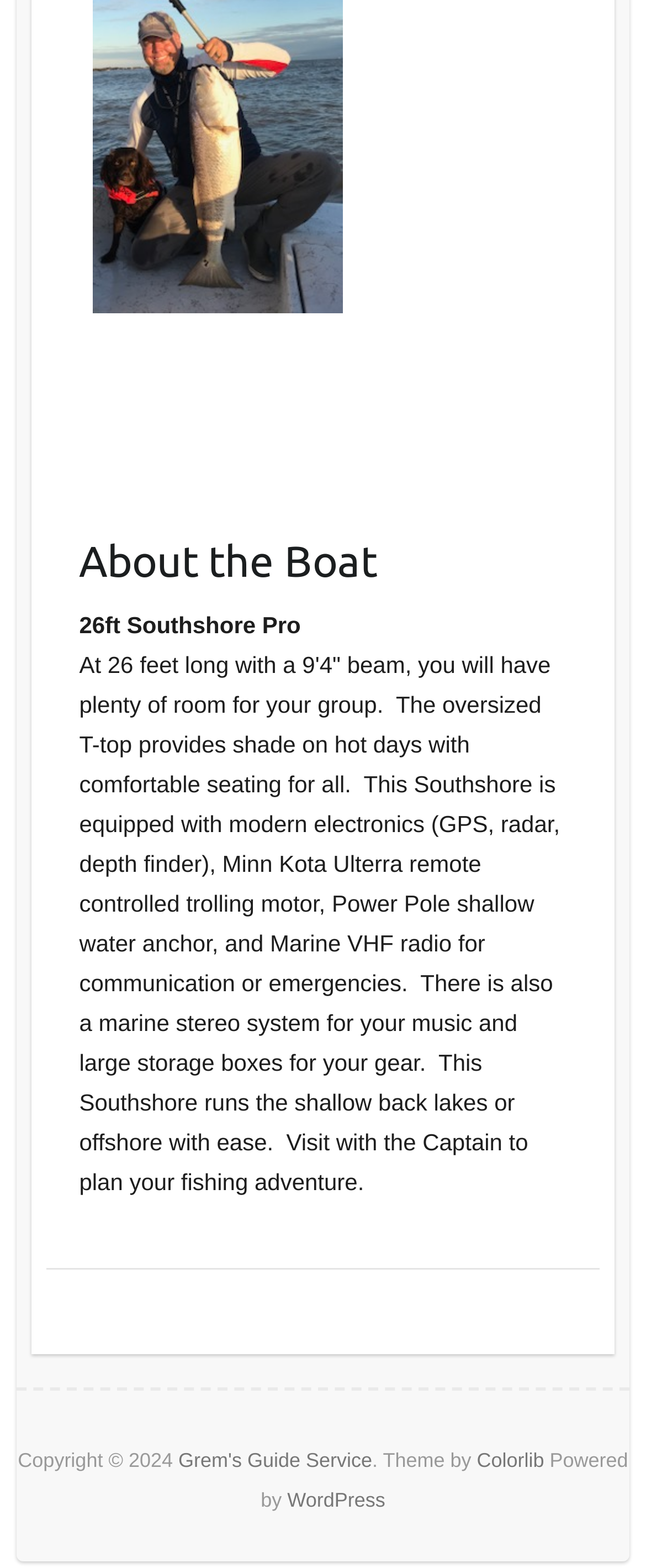What is the length of the boat?
Answer the question with a single word or phrase, referring to the image.

26ft